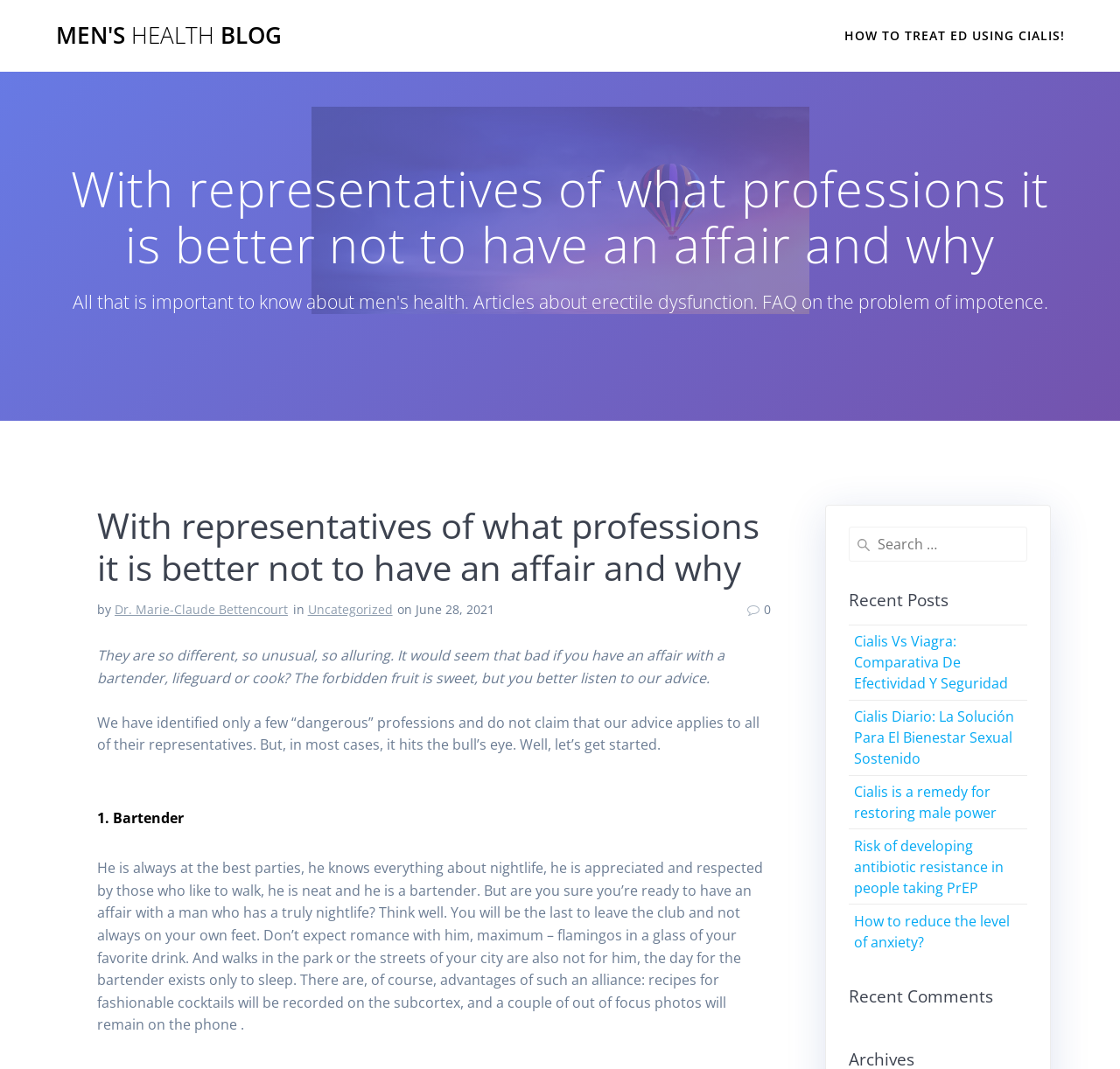Identify the bounding box coordinates for the region of the element that should be clicked to carry out the instruction: "Read the article by Dr. Marie-Claude Bettencourt". The bounding box coordinates should be four float numbers between 0 and 1, i.e., [left, top, right, bottom].

[0.102, 0.562, 0.257, 0.578]